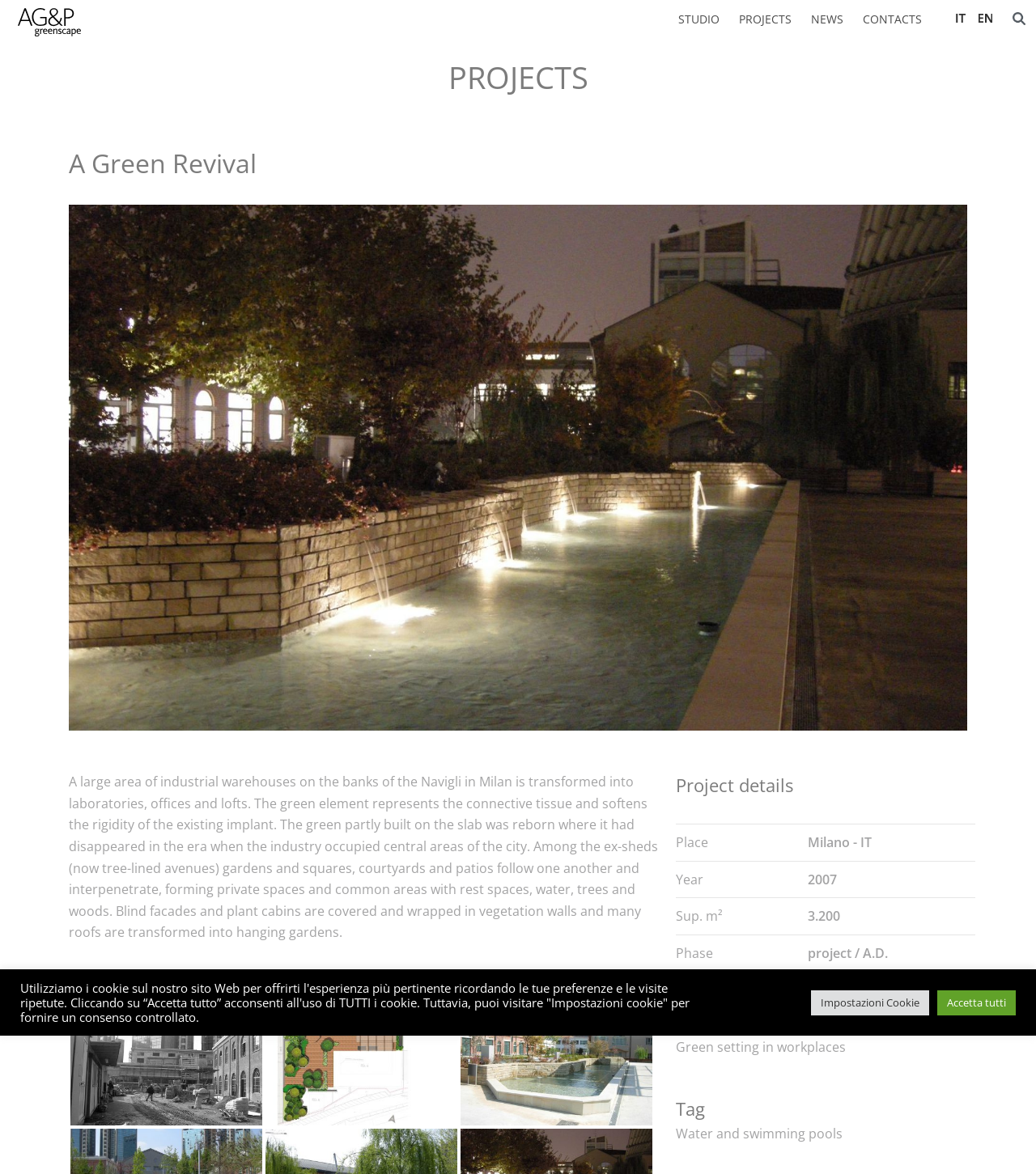Given the element description "title="AG&P greenscape"" in the screenshot, predict the bounding box coordinates of that UI element.

[0.0, 0.0, 0.086, 0.036]